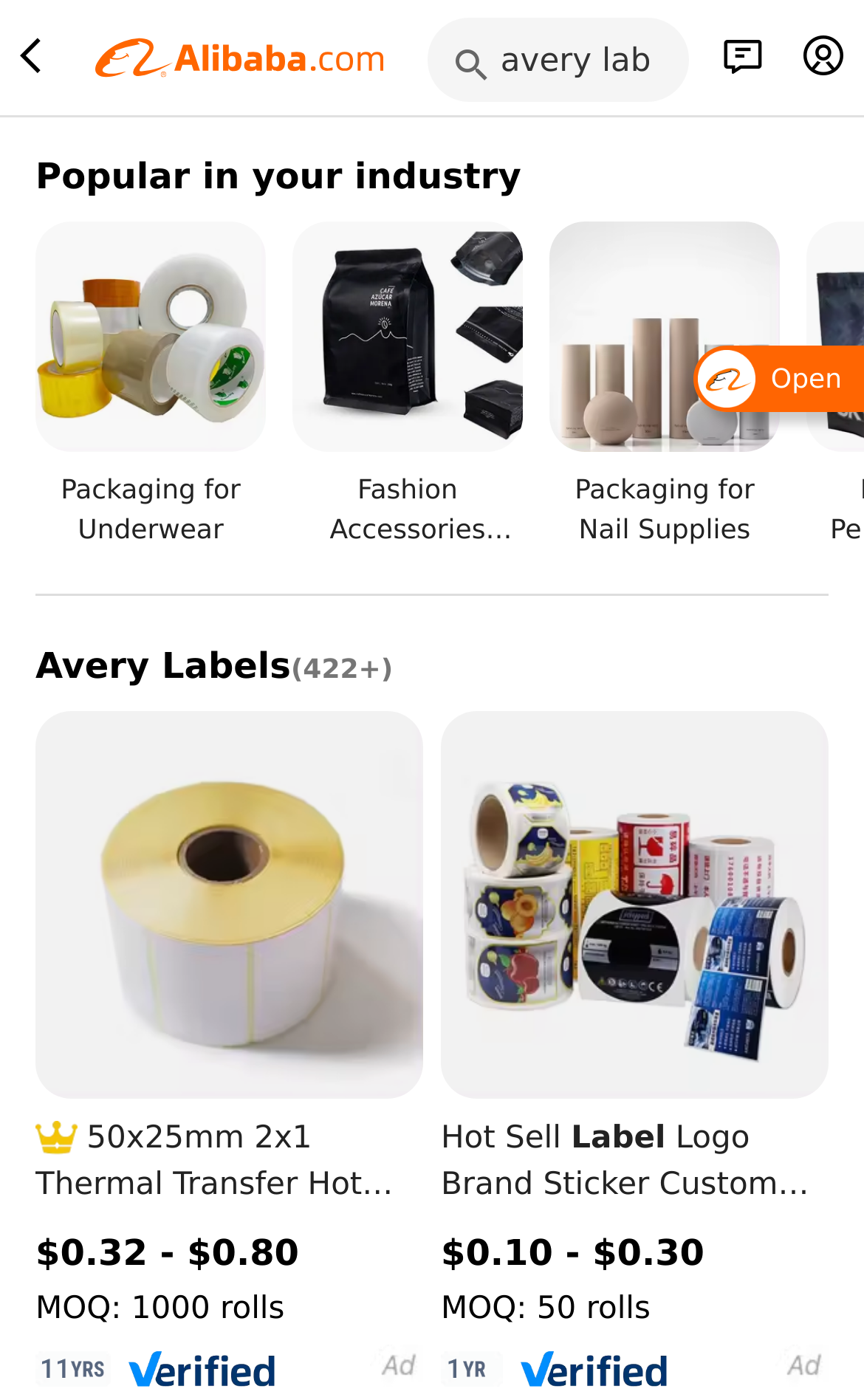For the element described, predict the bounding box coordinates as (top-left x, top-left y, bottom-right x, bottom-right y). All values should be between 0 and 1. Element description: Packaging for Nail Supplies

[0.636, 0.158, 0.903, 0.392]